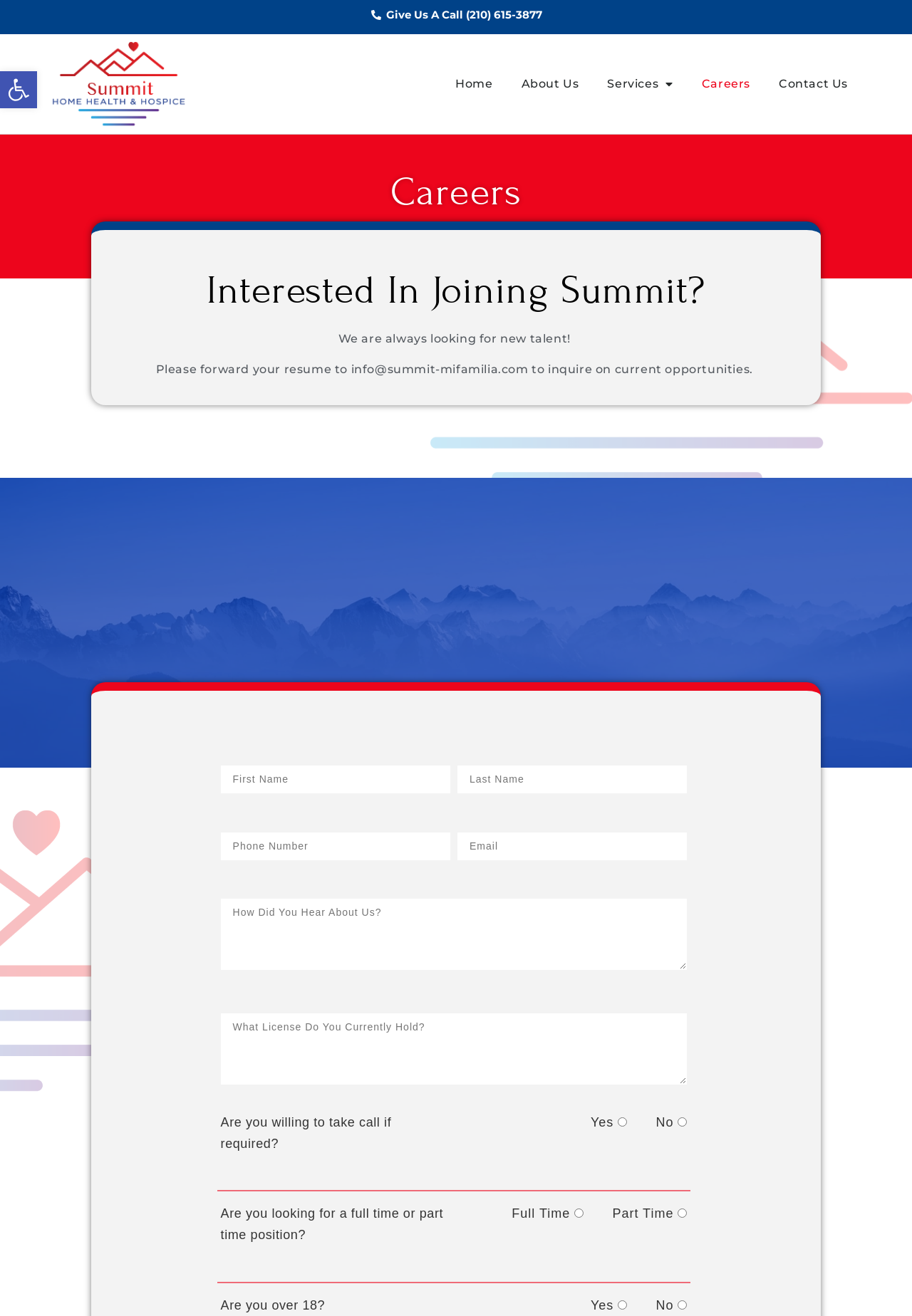Answer the question below in one word or phrase:
What is the phone number to give a call?

(210) 615-3877